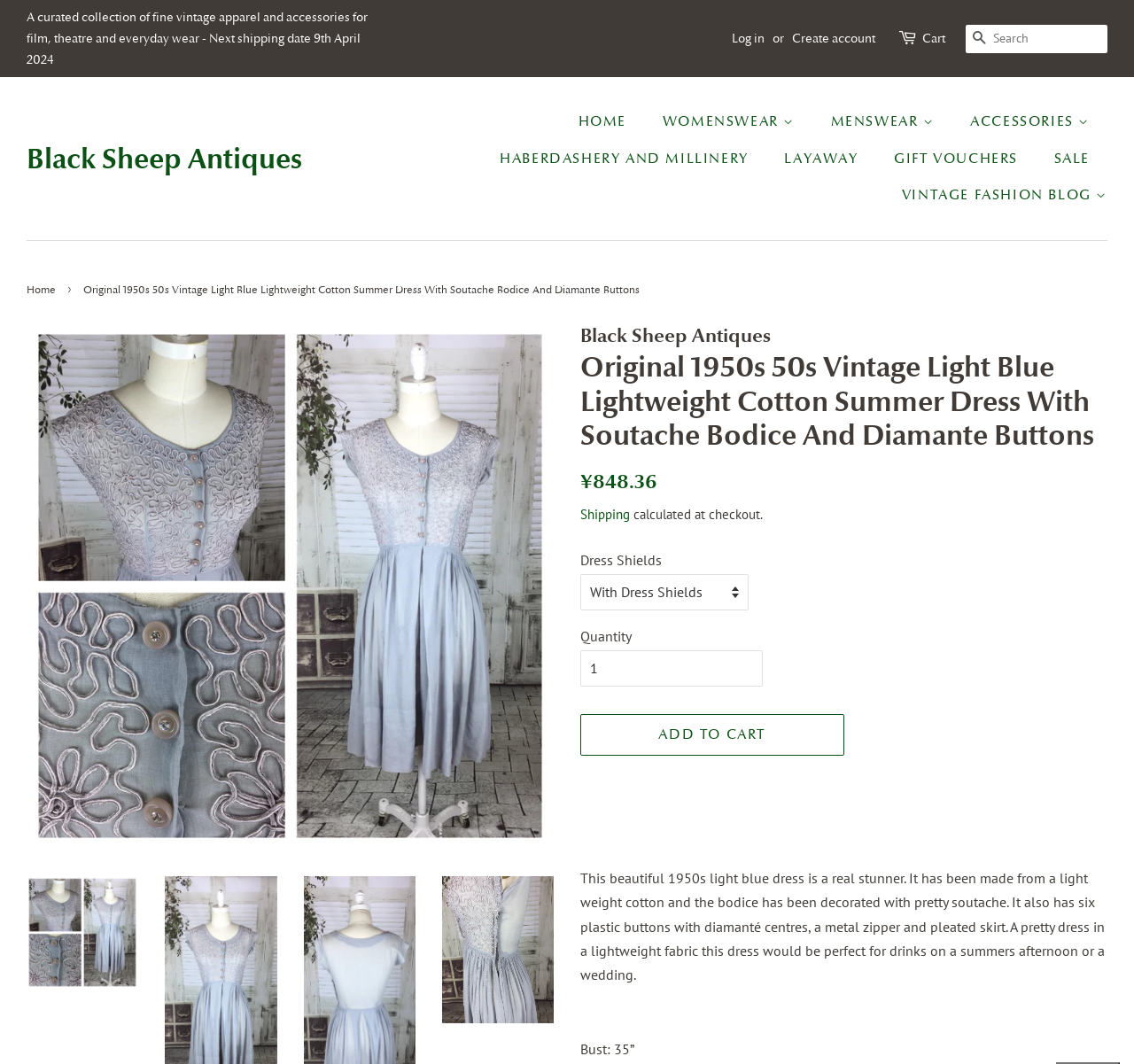Indicate the bounding box coordinates of the clickable region to achieve the following instruction: "Search for products."

[0.852, 0.023, 0.977, 0.05]